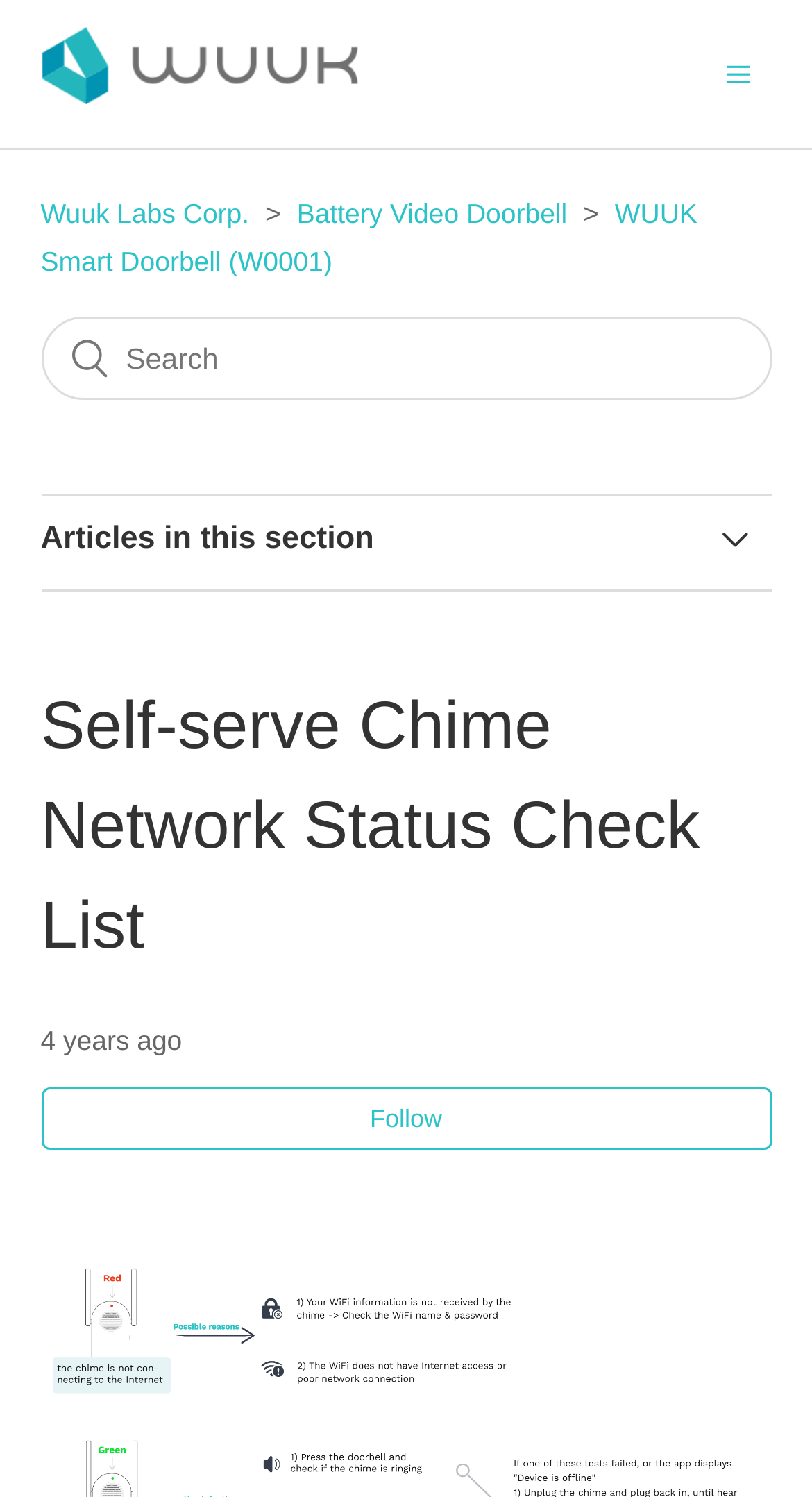Provide a brief response to the question below using a single word or phrase: 
What is the date of the last update?

2020-05-20 07:54